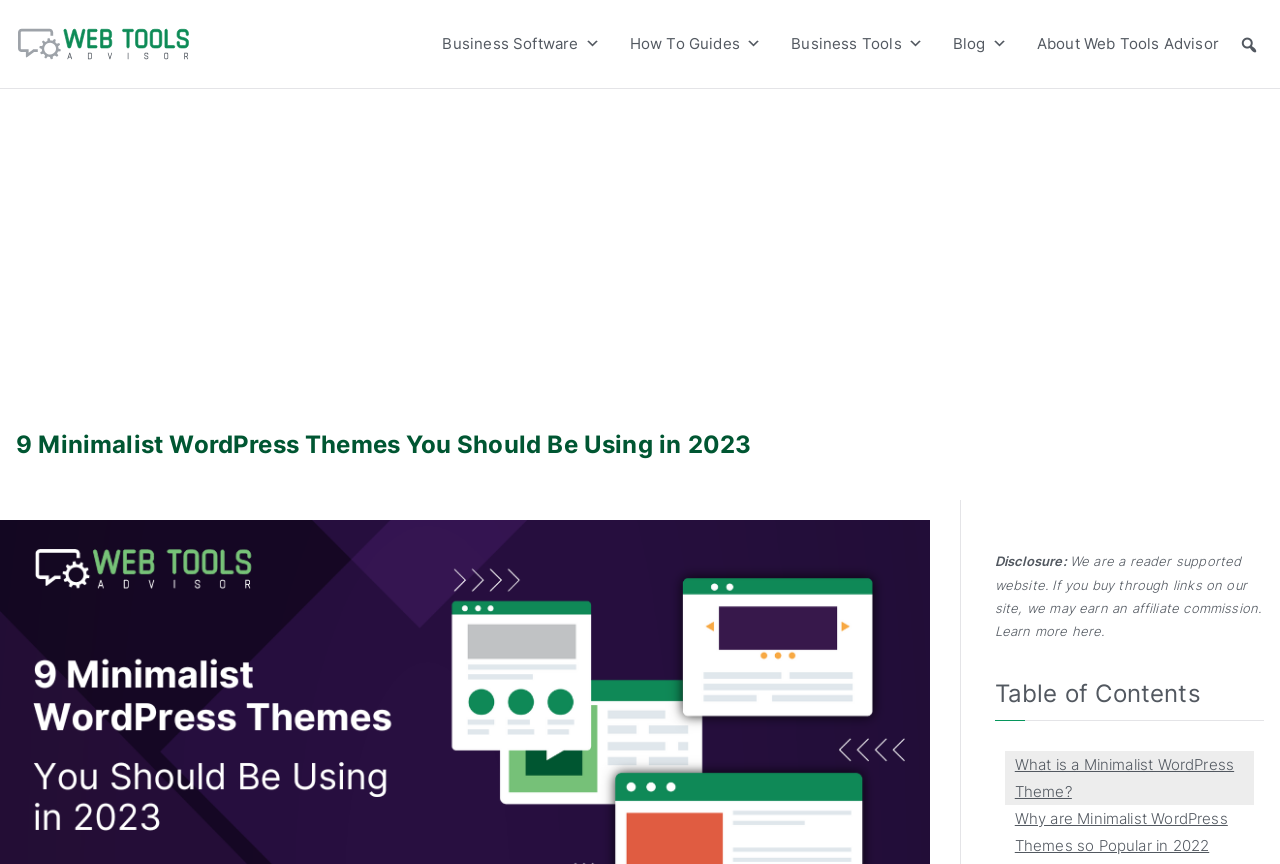Give a full account of the webpage's elements and their arrangement.

This webpage is about minimalist WordPress themes, with a focus on helping users choose the right one. At the top left, there is a logo and a link to the website's homepage, "Web Tools Advisor", accompanied by a tagline "Insights & resources for entrepreneurs". 

To the right of the logo, there is a navigation menu with five links: "Business Software", "How To Guides", "Business Tools", "Blog", and "About Web Tools Advisor". Each of these links has a dropdown menu.

On the top right, there is a search bar with a "Search" button. Below the navigation menu, there is a large advertisement iframe that spans most of the width of the page.

The main content of the page starts with a heading "9 Minimalist WordPress Themes You Should Be Using in 2023". Below this heading, there is a disclosure statement about affiliate commissions, followed by a link to learn more. 

Further down, there is a table of contents, which appears to be a list of links to different sections of the article. The first two links are "What is a Minimalist WordPress Theme?" and "Why are Minimalist WordPress Themes so Popular in 2022".